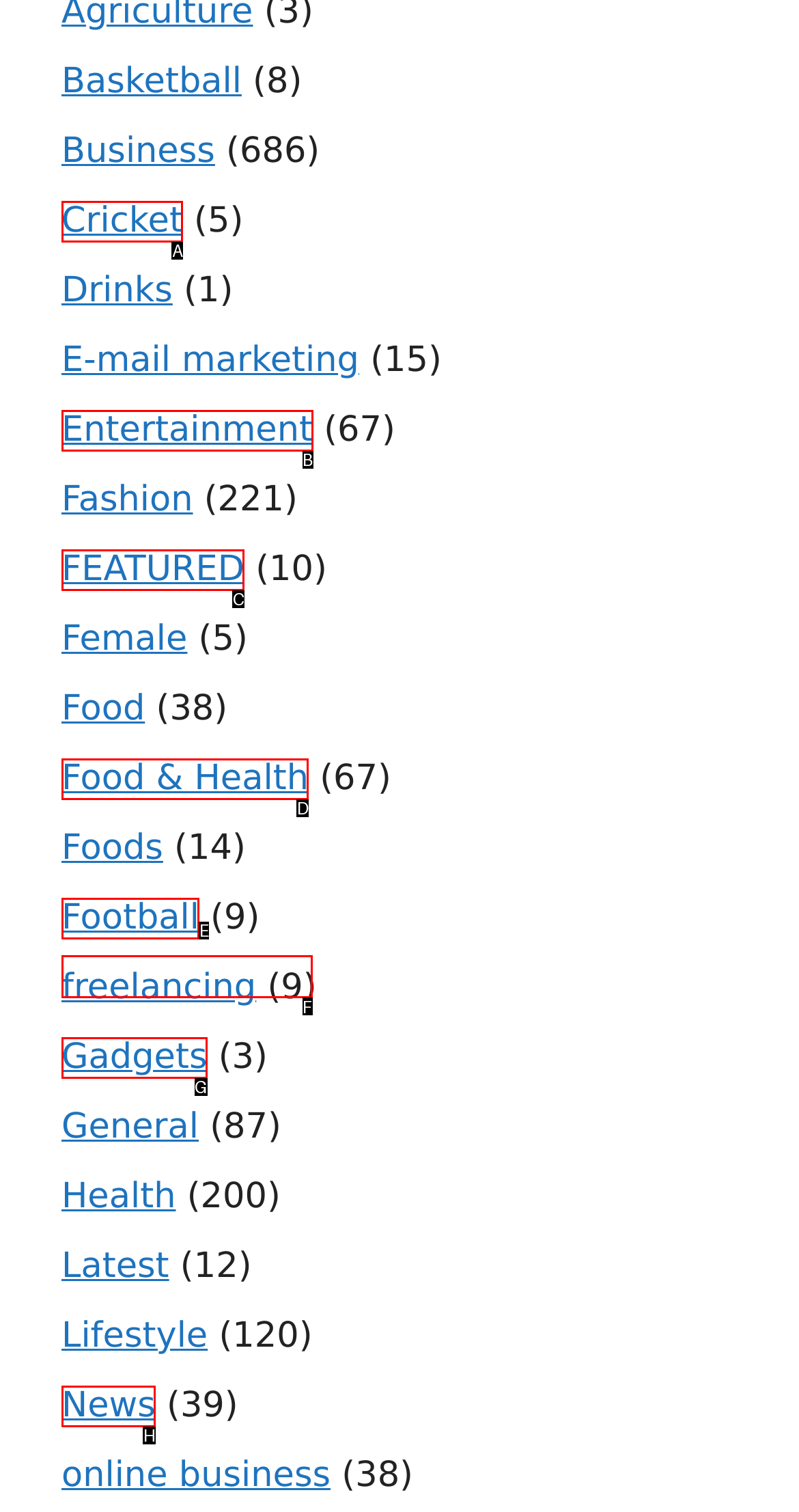Indicate the HTML element that should be clicked to perform the task: Browse the Entertainment section Reply with the letter corresponding to the chosen option.

F